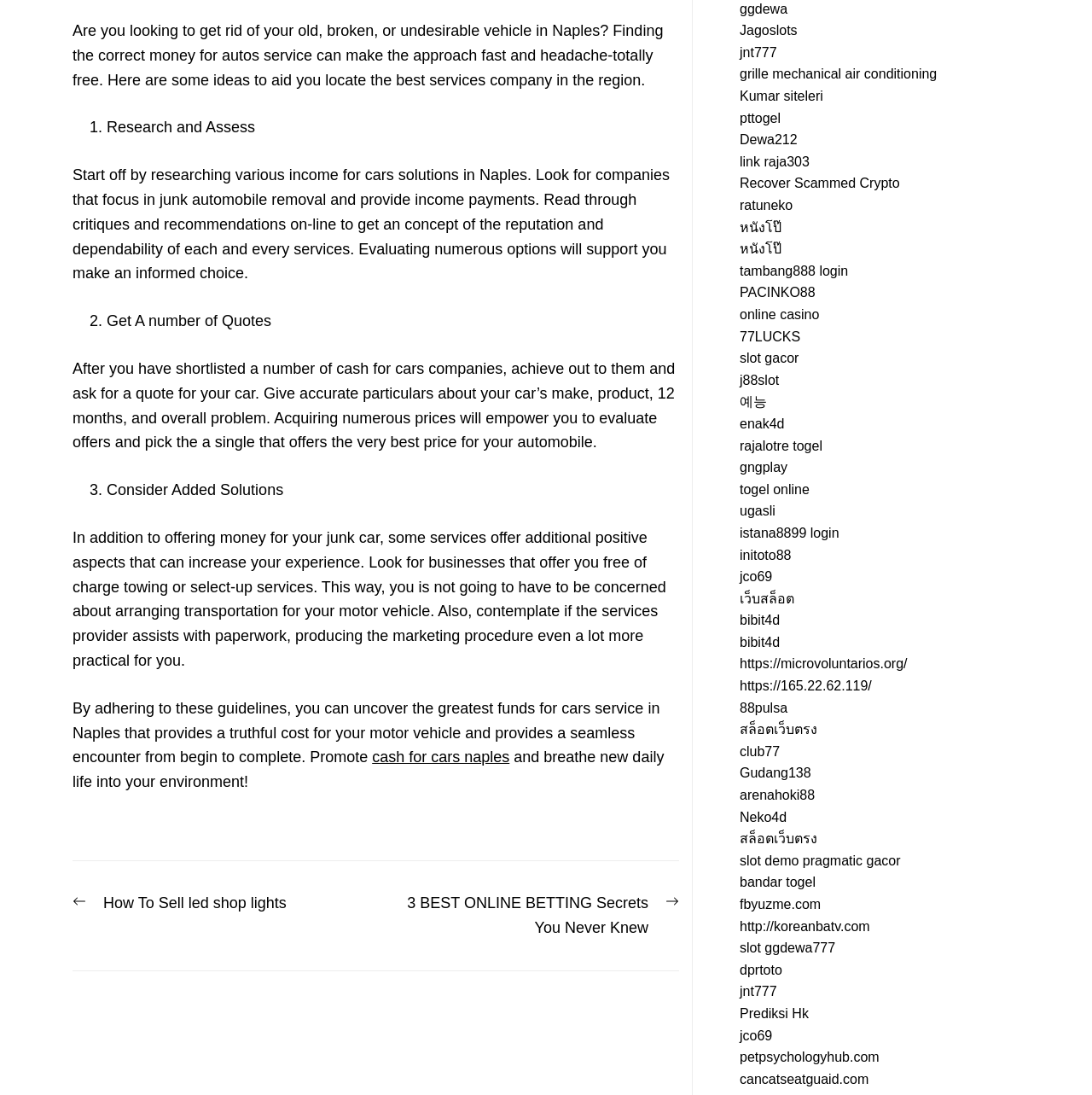Provide your answer in a single word or phrase: 
What is the main topic of this webpage?

Cash for cars